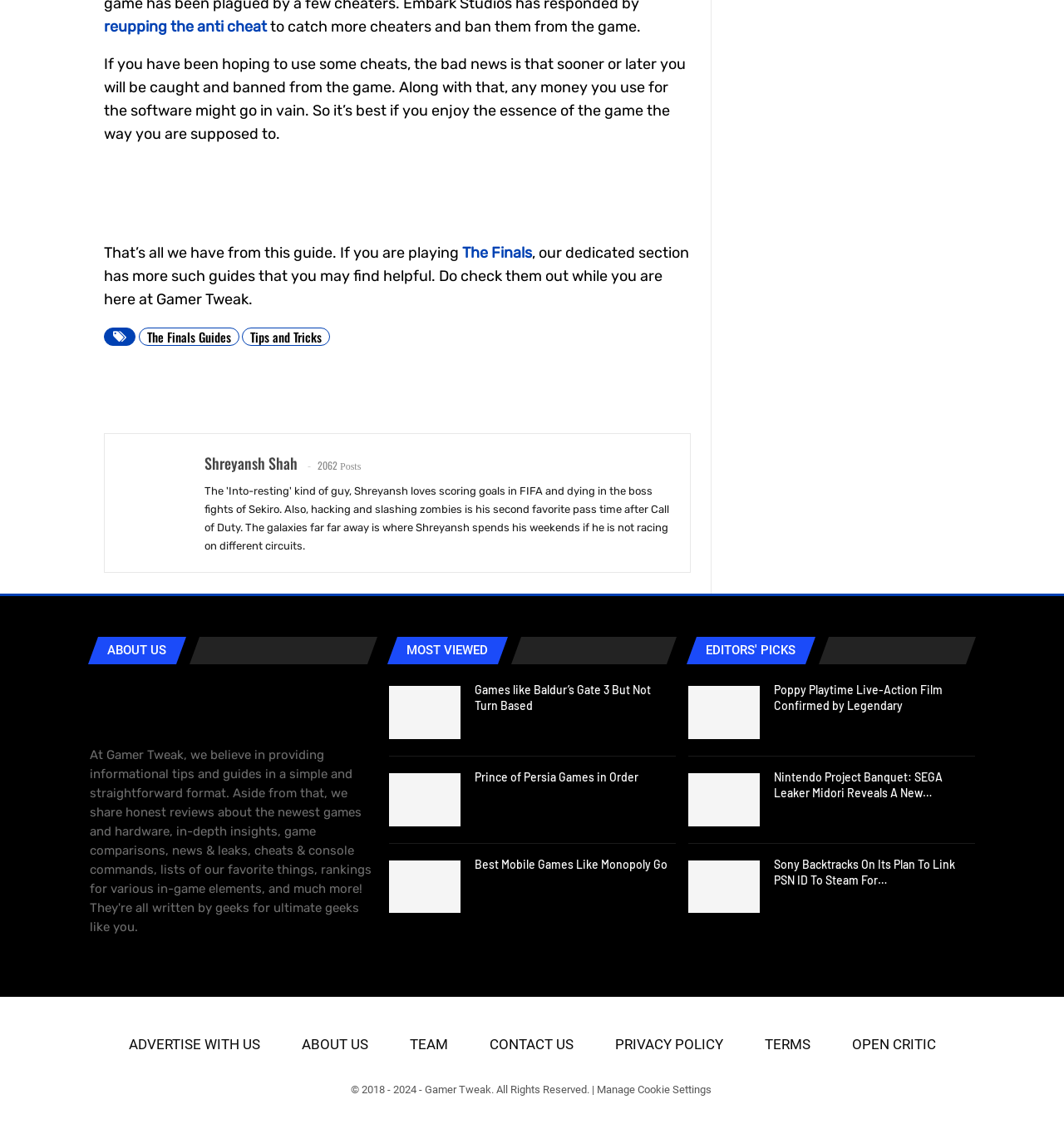Determine the bounding box for the UI element that matches this description: "Tips and Tricks".

[0.227, 0.289, 0.31, 0.305]